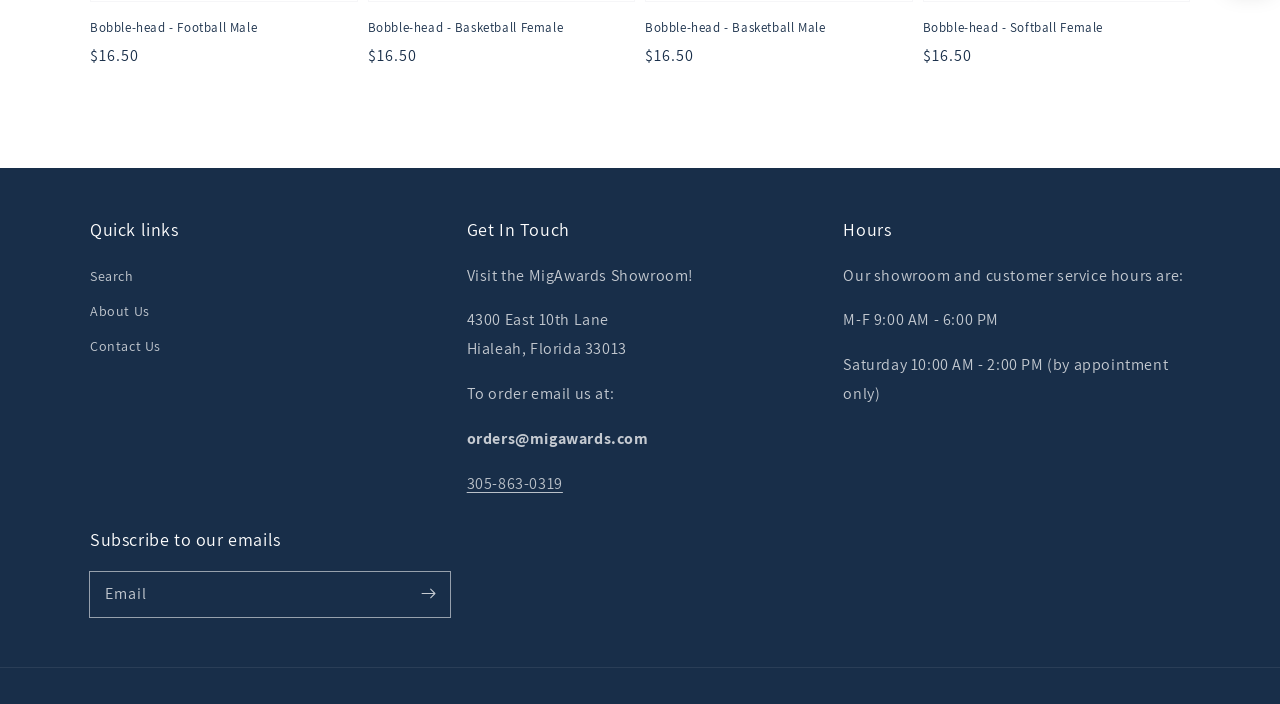Please determine the bounding box coordinates of the area that needs to be clicked to complete this task: 'View Bobble-head - Football Male details'. The coordinates must be four float numbers between 0 and 1, formatted as [left, top, right, bottom].

[0.07, 0.027, 0.27, 0.053]